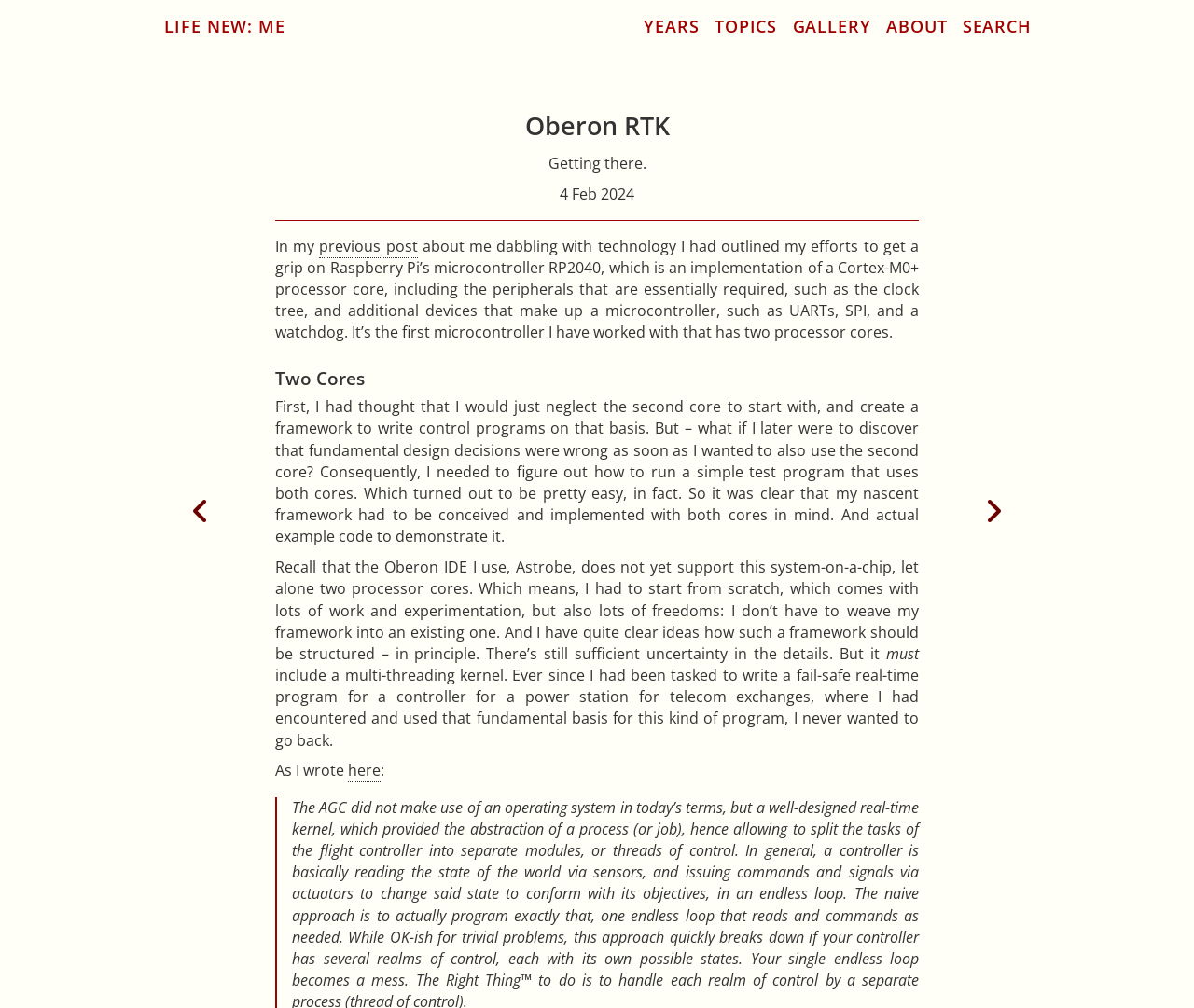Locate the bounding box coordinates of the clickable area to execute the instruction: "log in". Provide the coordinates as four float numbers between 0 and 1, represented as [left, top, right, bottom].

None